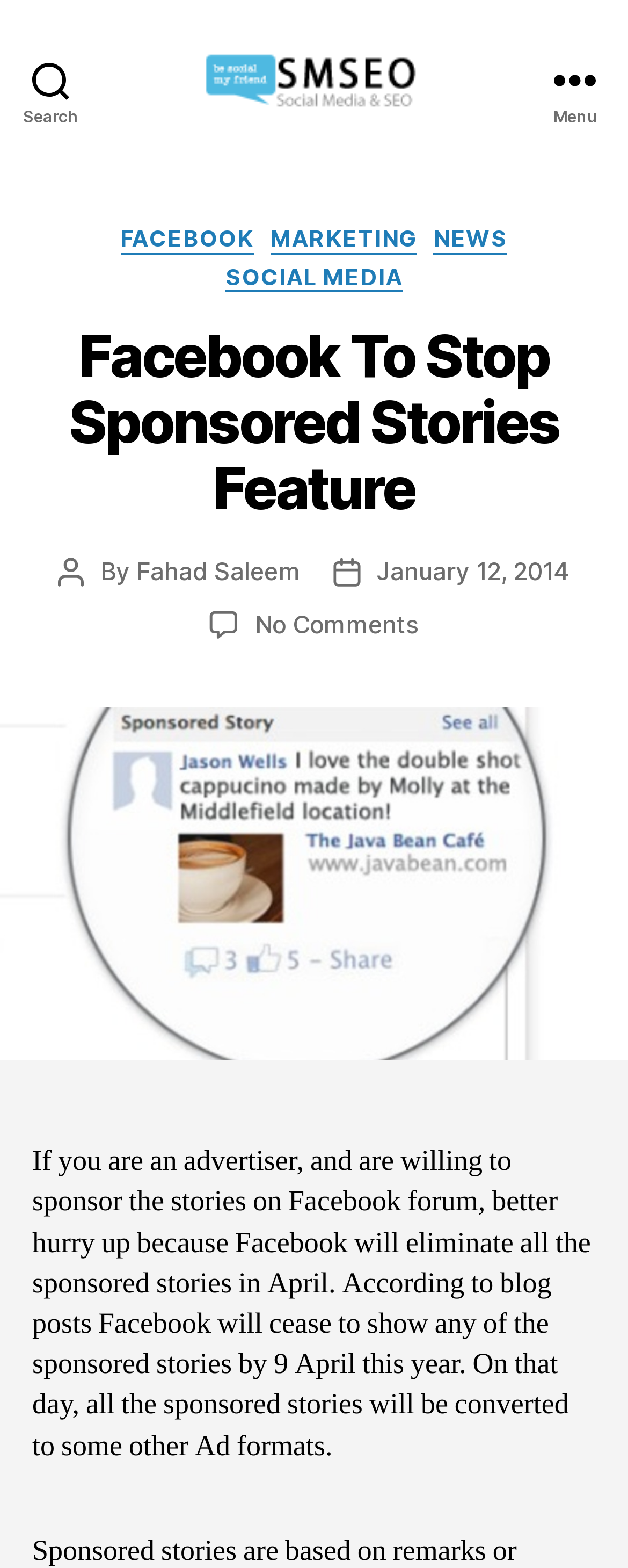Please determine the bounding box coordinates of the element to click on in order to accomplish the following task: "Click the Menu button". Ensure the coordinates are four float numbers ranging from 0 to 1, i.e., [left, top, right, bottom].

[0.831, 0.0, 1.0, 0.102]